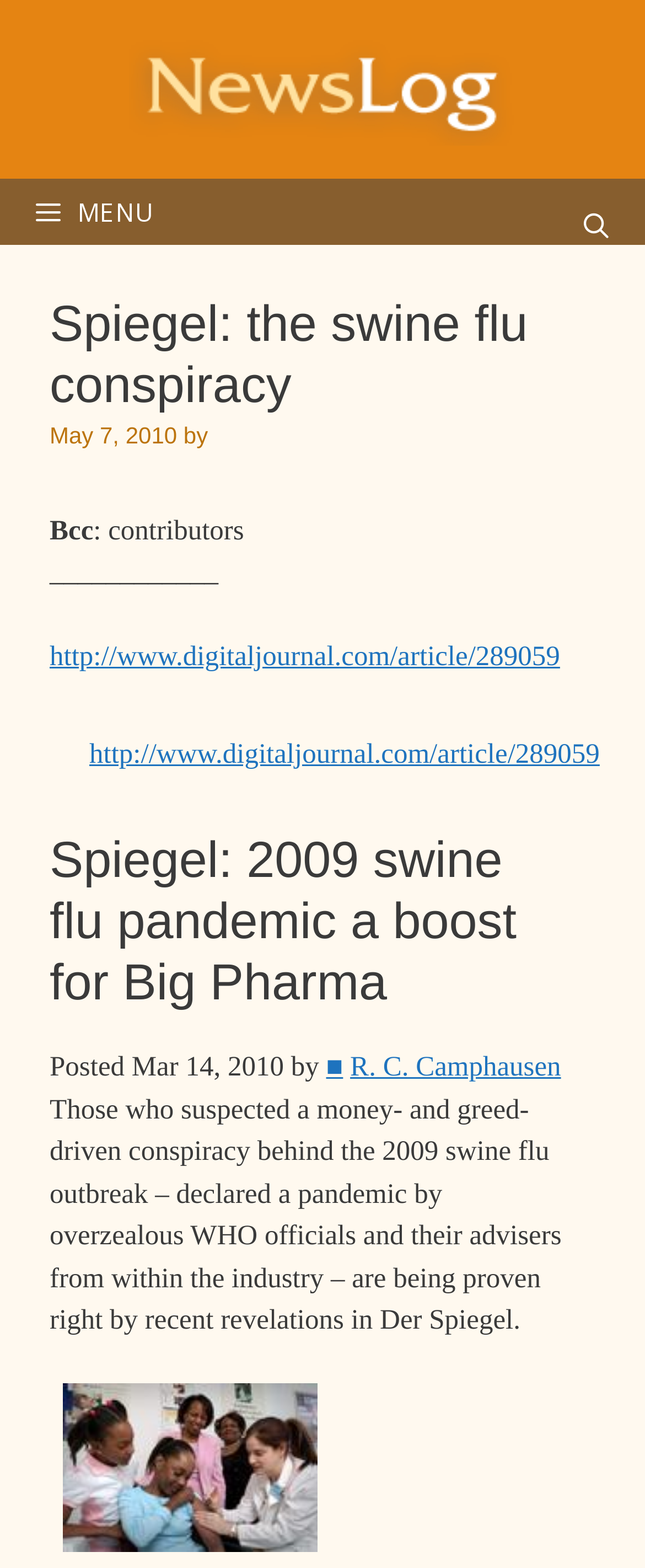Who is the author of the article?
Based on the visual, give a brief answer using one word or a short phrase.

R. C. Camphausen